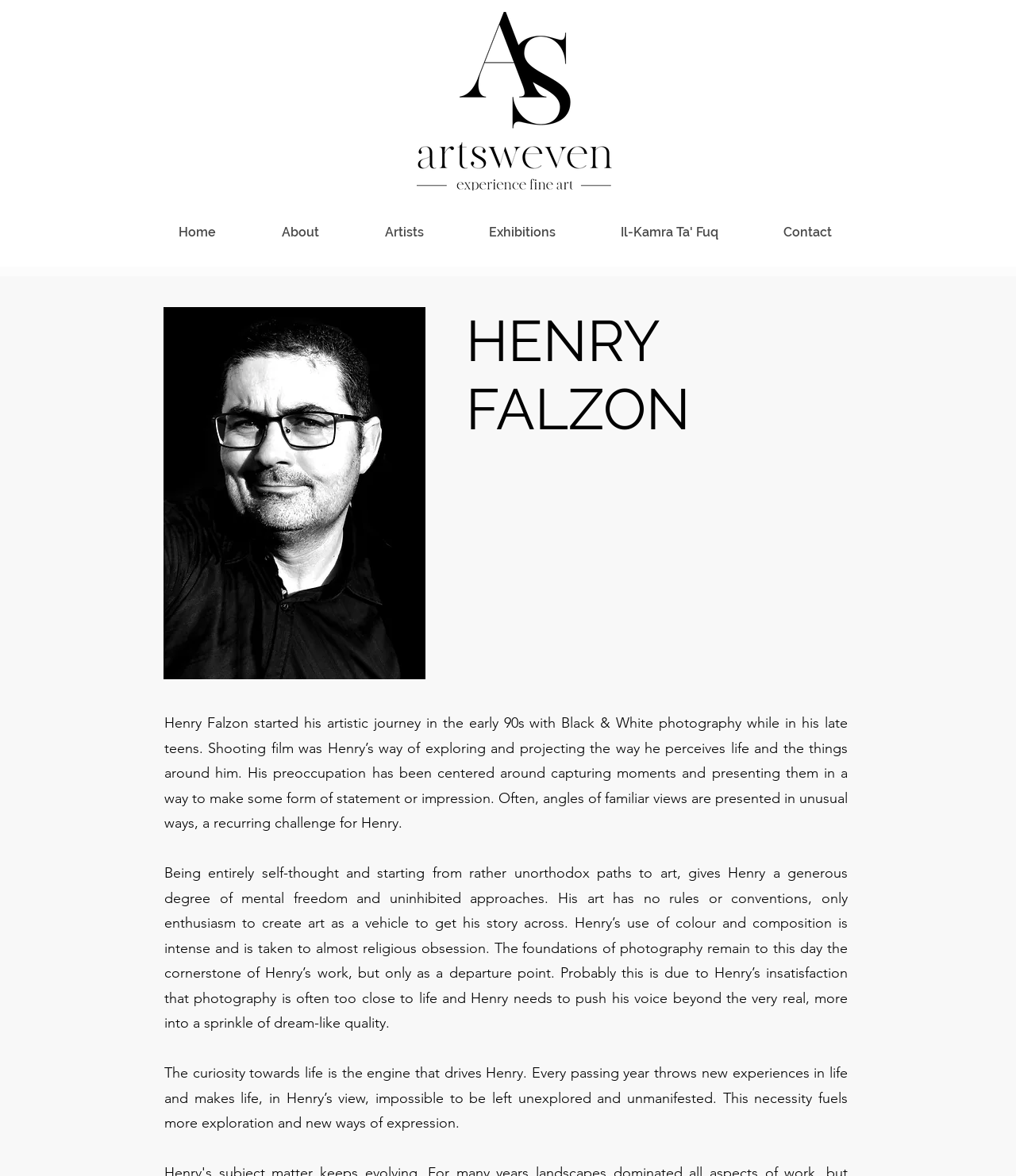Please determine the bounding box coordinates for the element with the description: "Il-Kamra Ta' Fuq".

[0.579, 0.178, 0.739, 0.204]